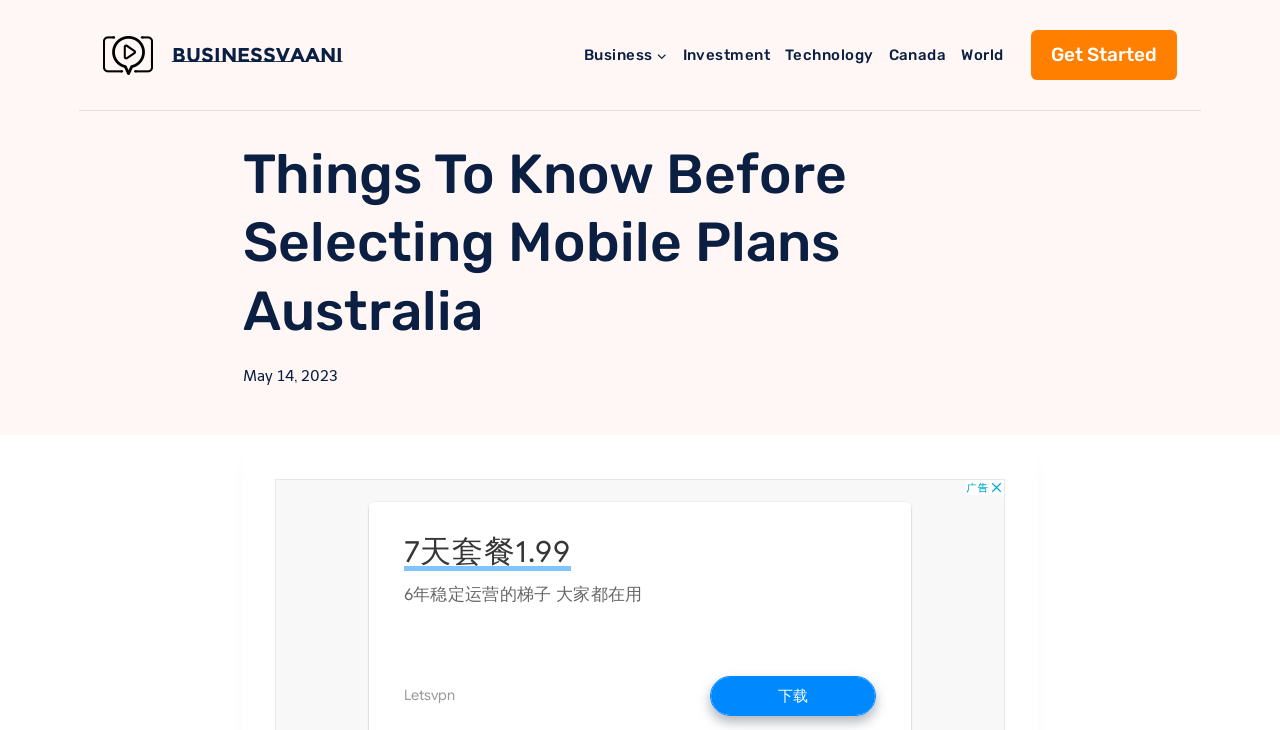Please find the bounding box for the UI element described by: "World".

[0.745, 0.034, 0.79, 0.116]